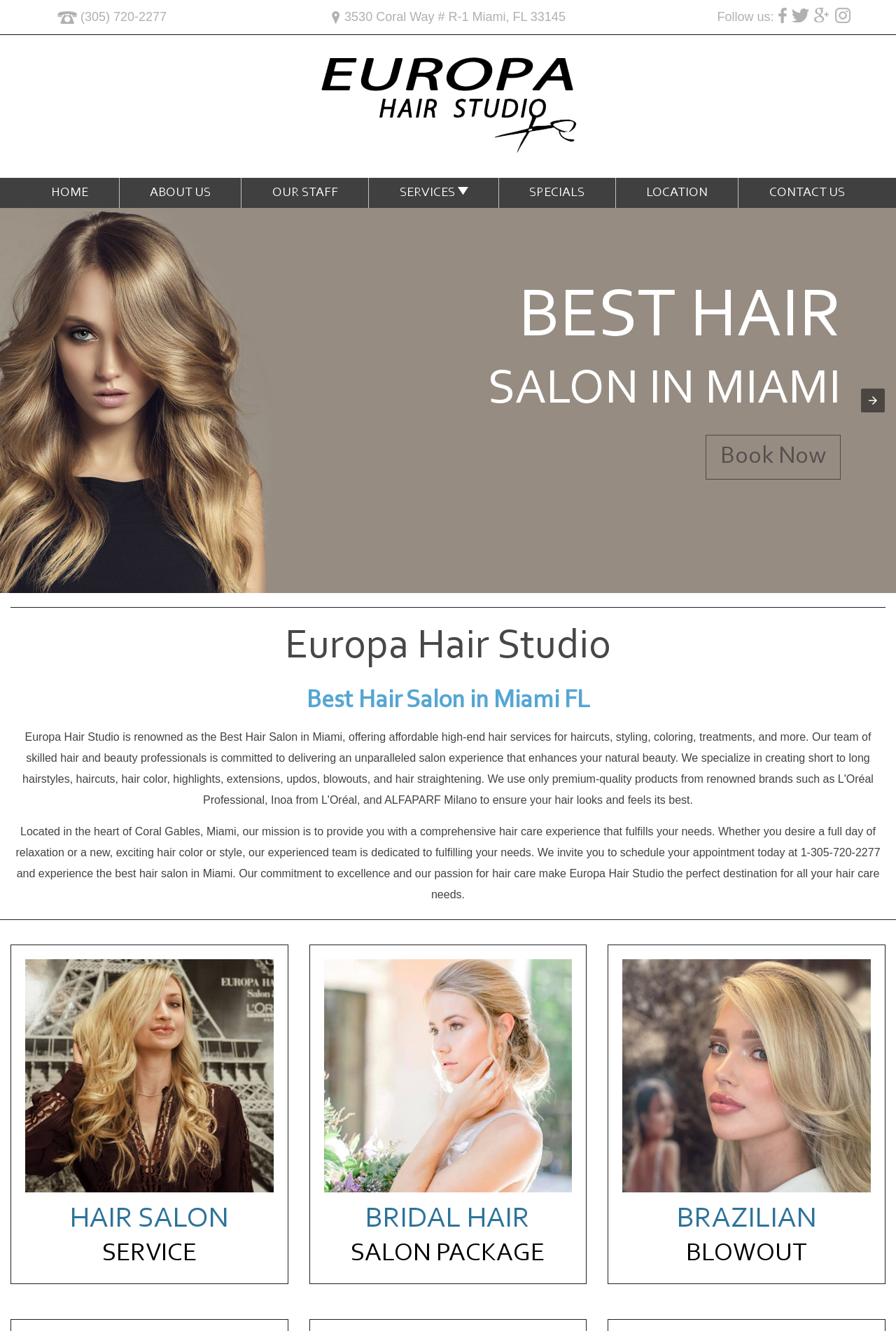Kindly determine the bounding box coordinates of the area that needs to be clicked to fulfill this instruction: "Follow the link to teh twitter".

None